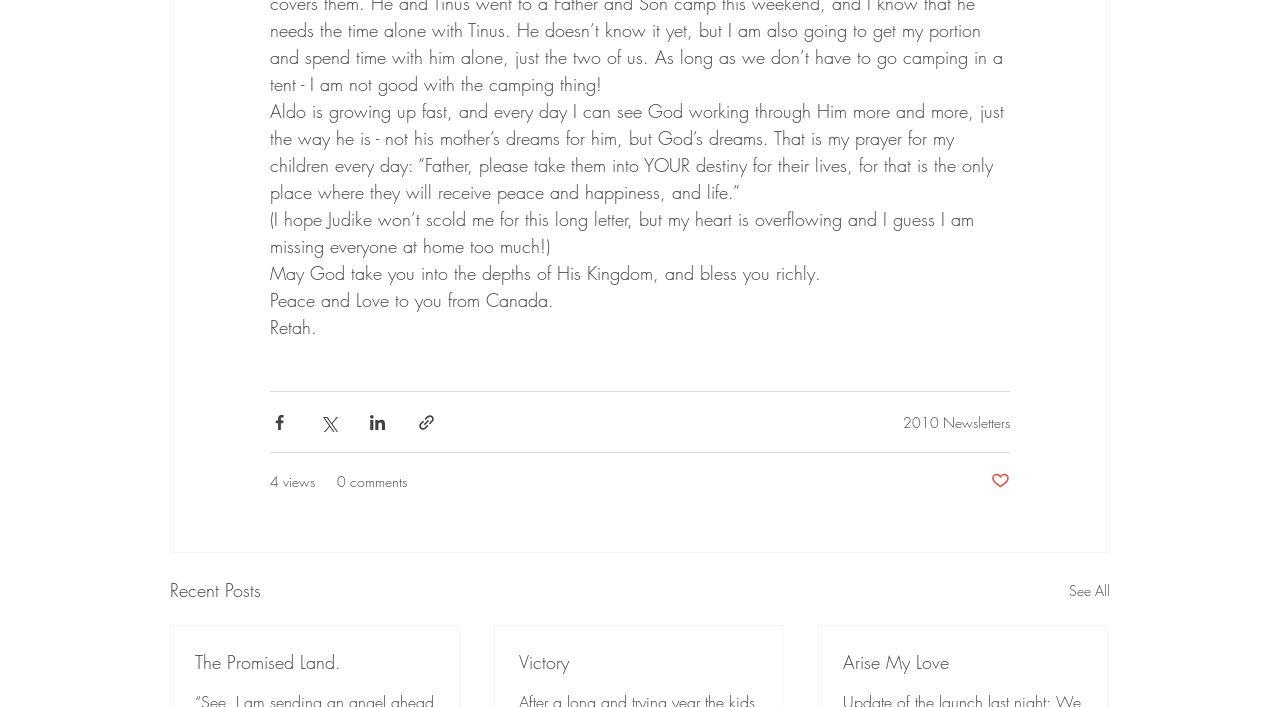Show the bounding box coordinates for the element that needs to be clicked to execute the following instruction: "View 2010 Newsletters". Provide the coordinates in the form of four float numbers between 0 and 1, i.e., [left, top, right, bottom].

[0.705, 0.583, 0.789, 0.61]